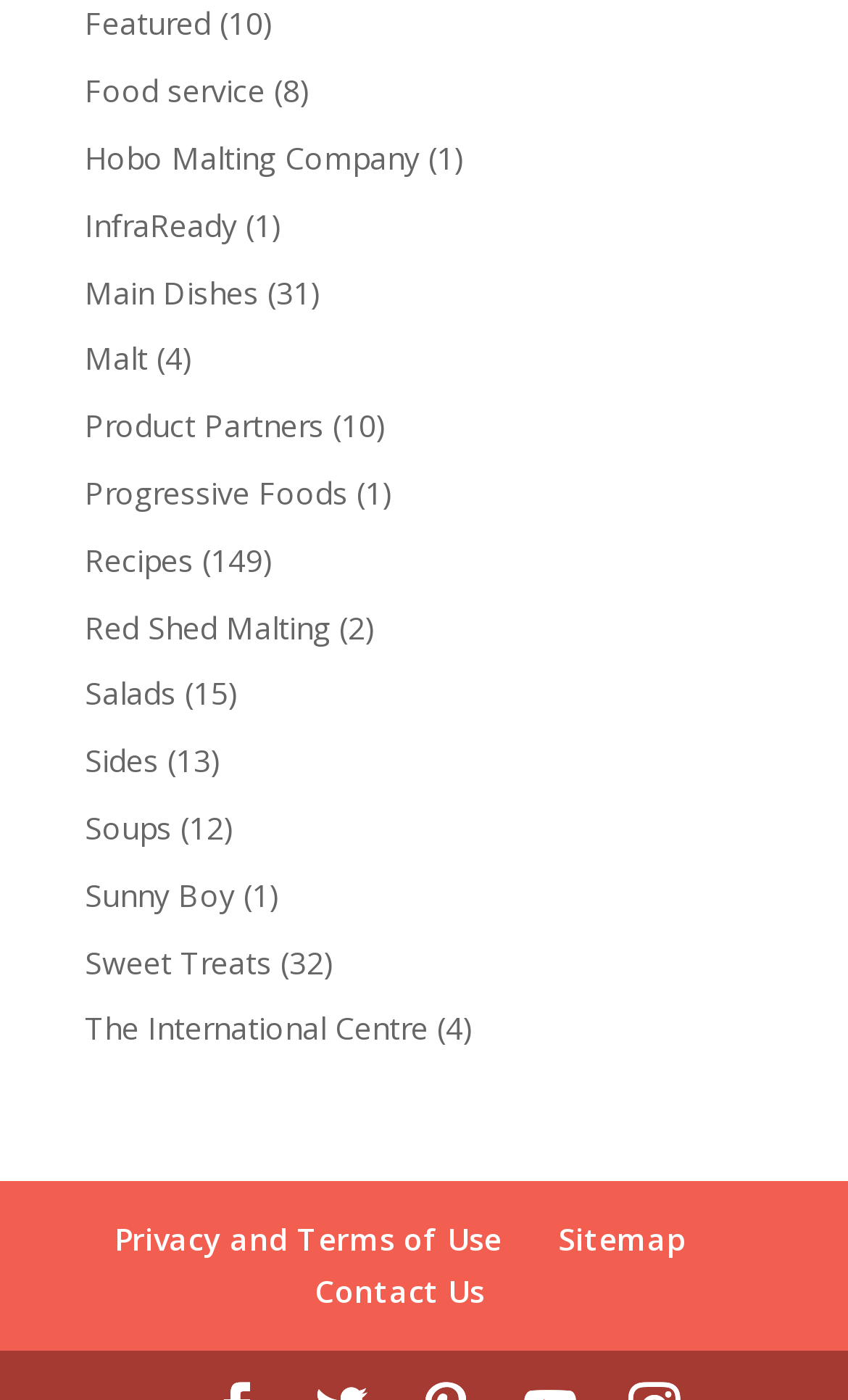Kindly respond to the following question with a single word or a brief phrase: 
What is the text of the first link on the webpage?

Featured